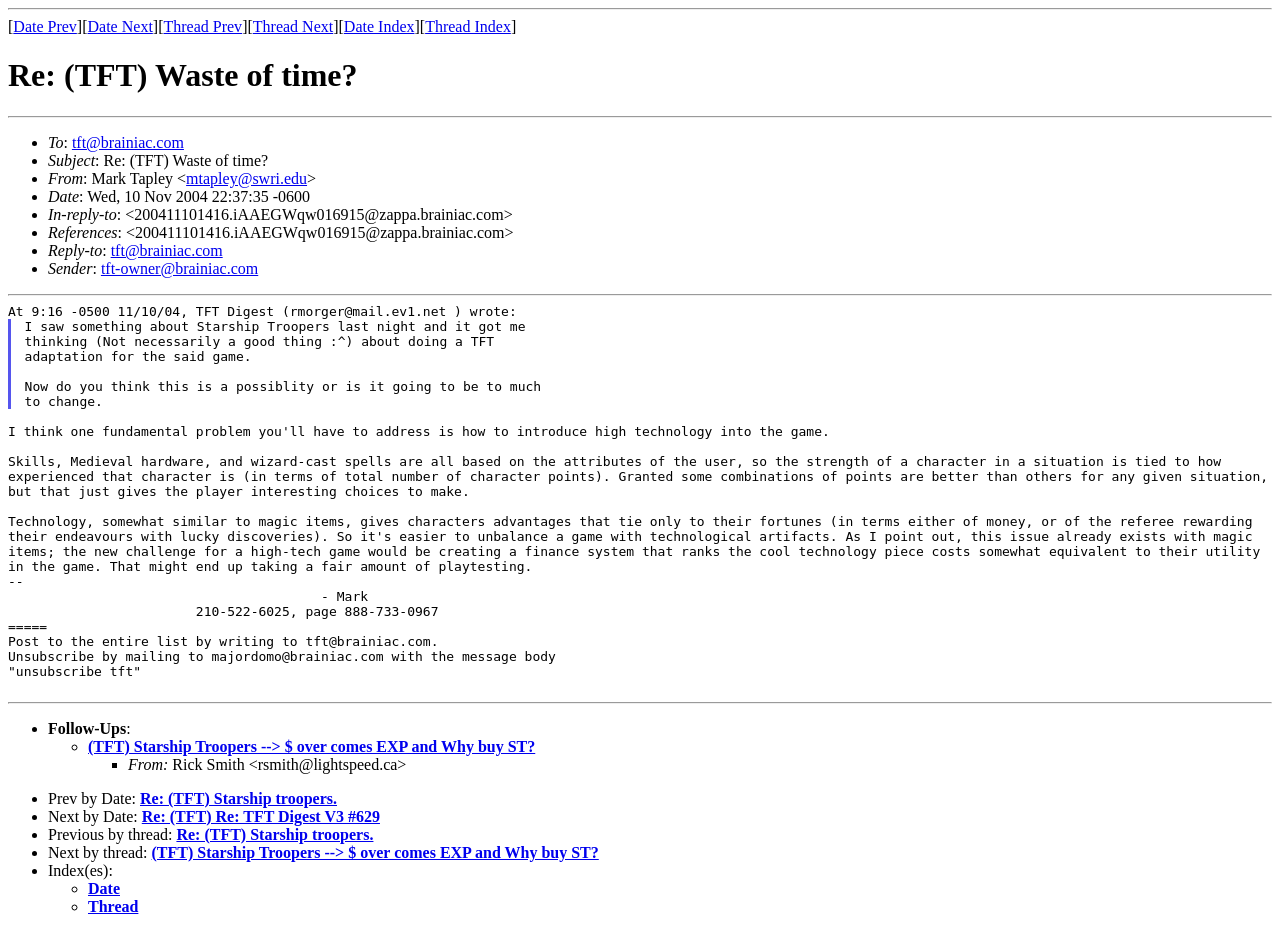What is the subject of the email?
From the image, provide a succinct answer in one word or a short phrase.

Re: (TFT) Waste of time?